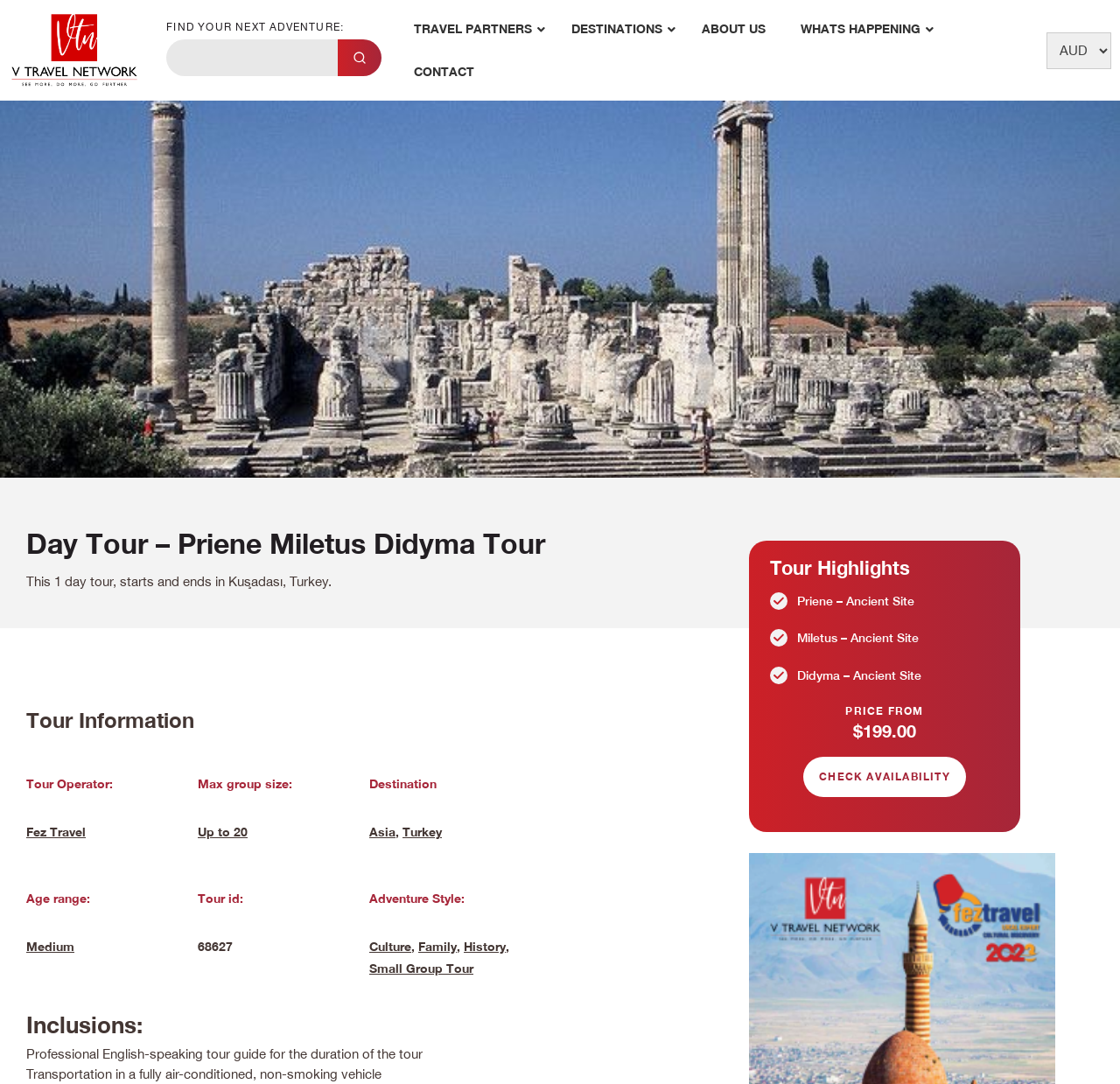What is the price of the tour?
Using the visual information, answer the question in a single word or phrase.

$199.00